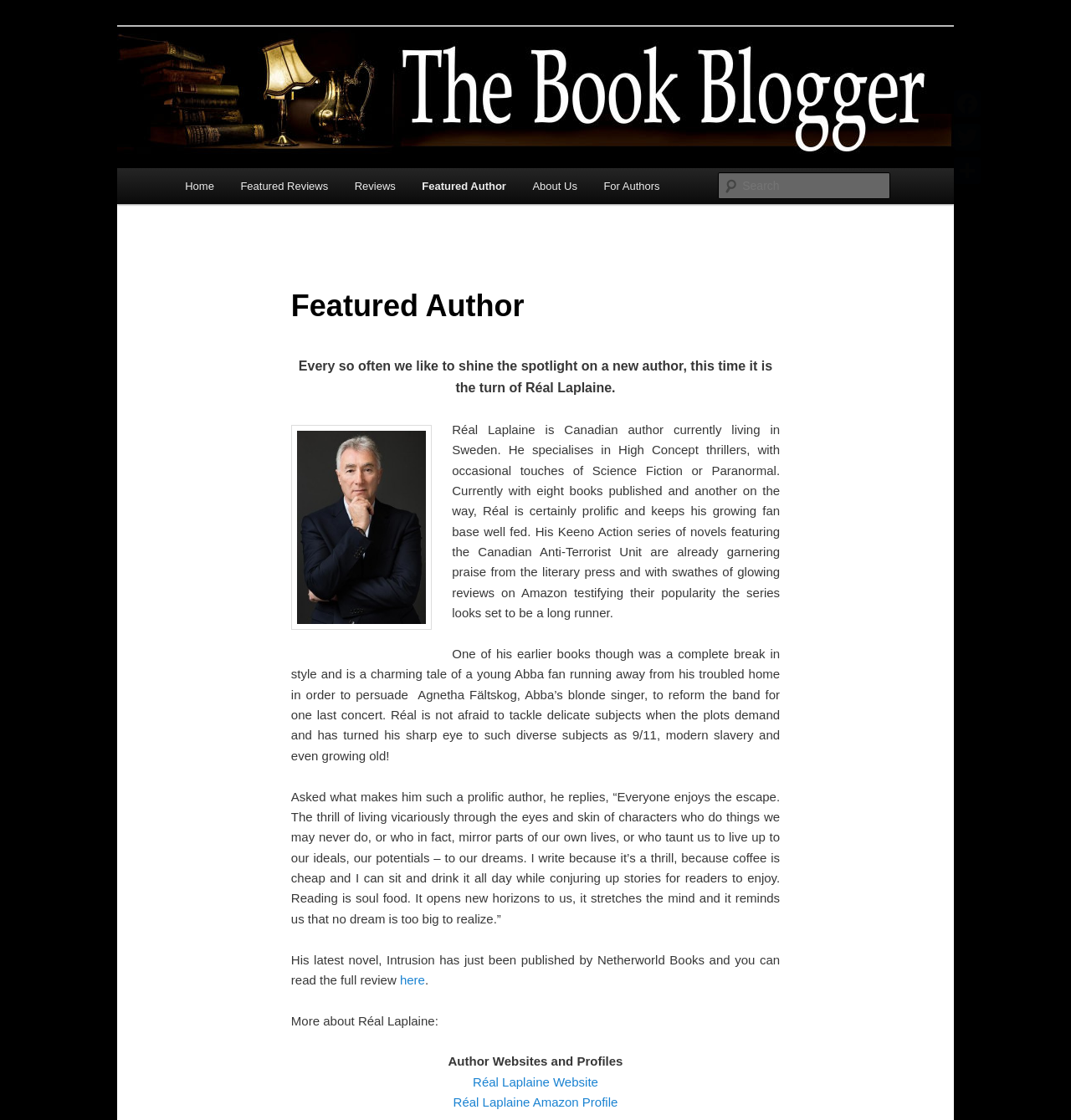What is the name of the featured author?
Please give a well-detailed answer to the question.

The webpage is about a featured author, and the text 'Every so often we like to shine the spotlight on a new author, this time it is the turn of Réal Laplaine.' indicates that the featured author is Réal Laplaine.